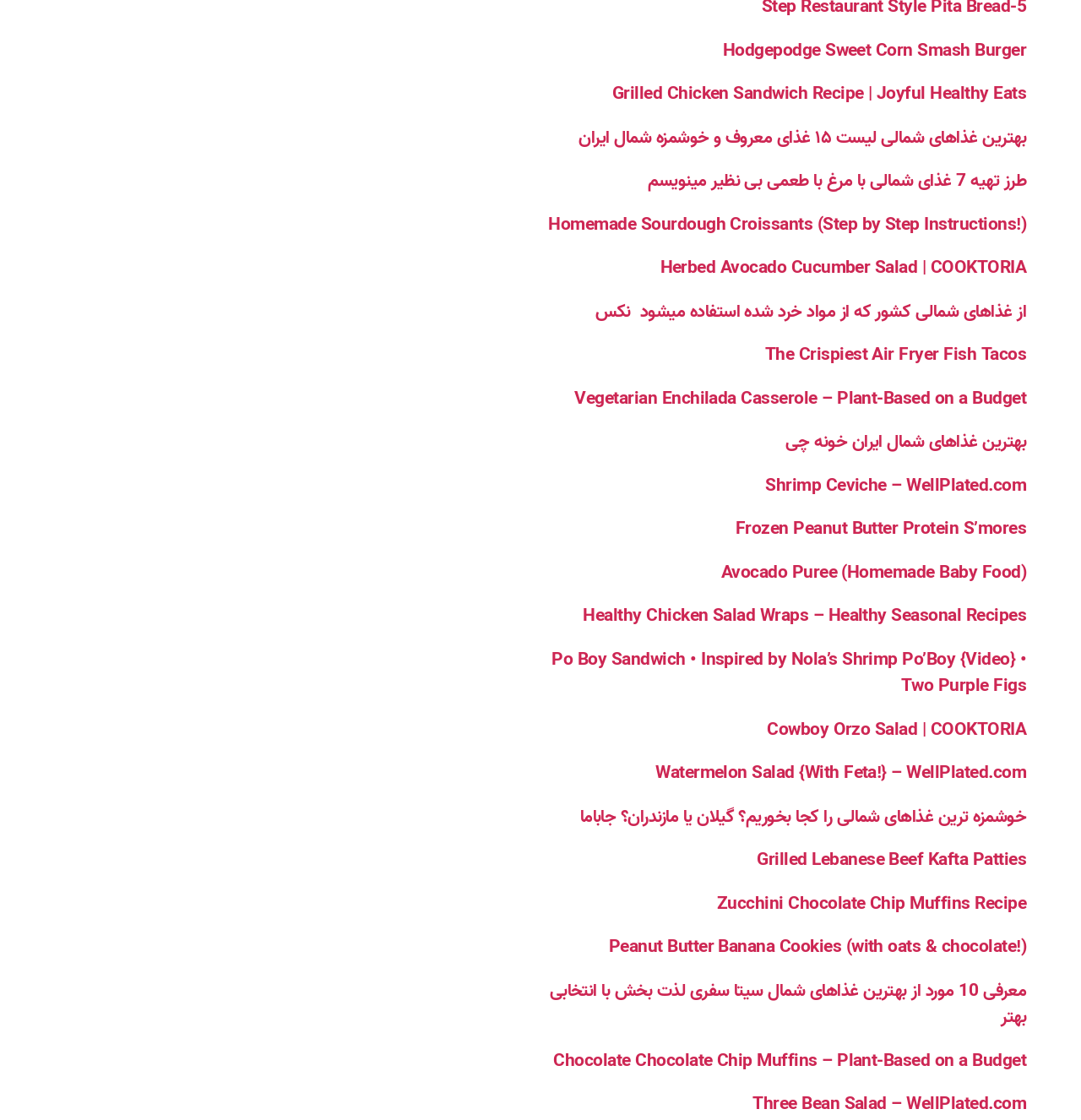Do the links on this webpage appear to be from a single author or source?
Using the image, give a concise answer in the form of a single word or short phrase.

No